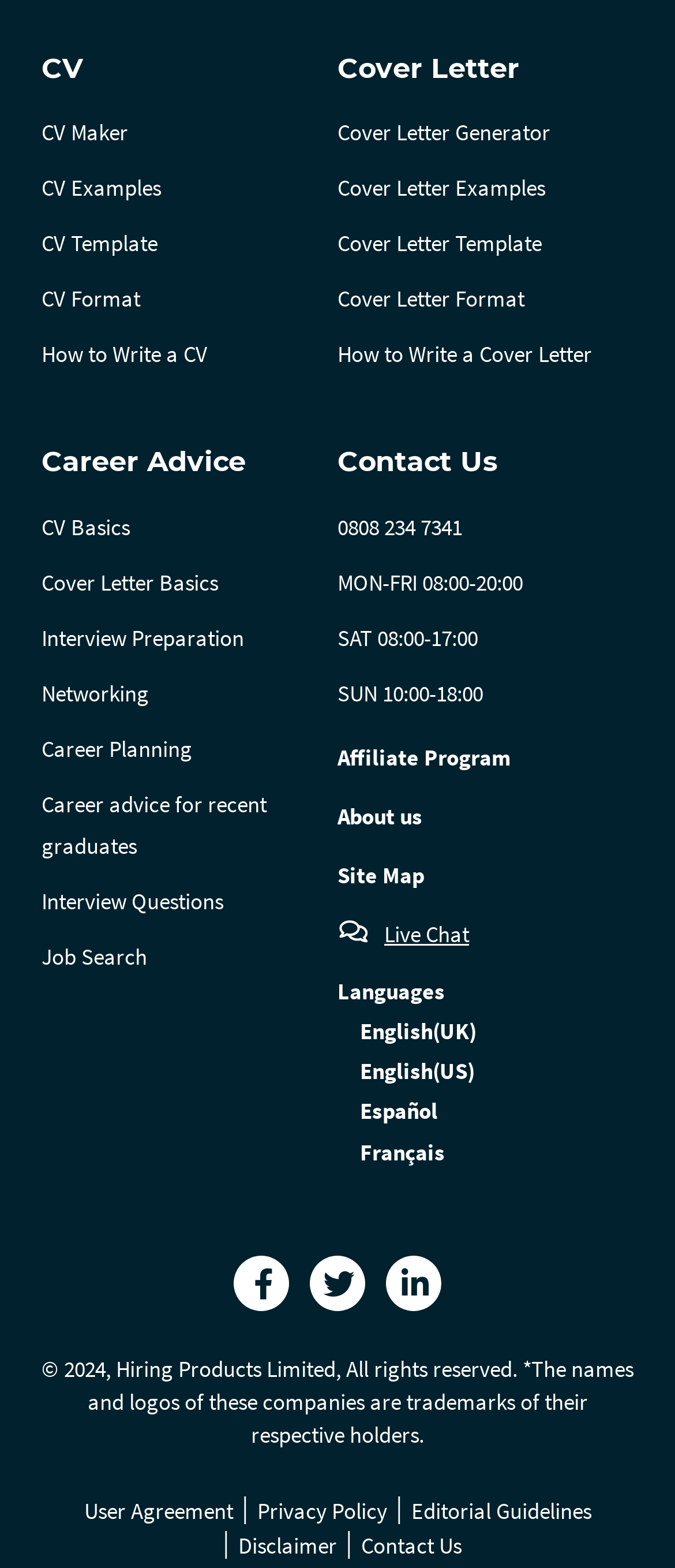Please provide the bounding box coordinates for the UI element as described: "Toggle navigation". The coordinates must be four floats between 0 and 1, represented as [left, top, right, bottom].

None